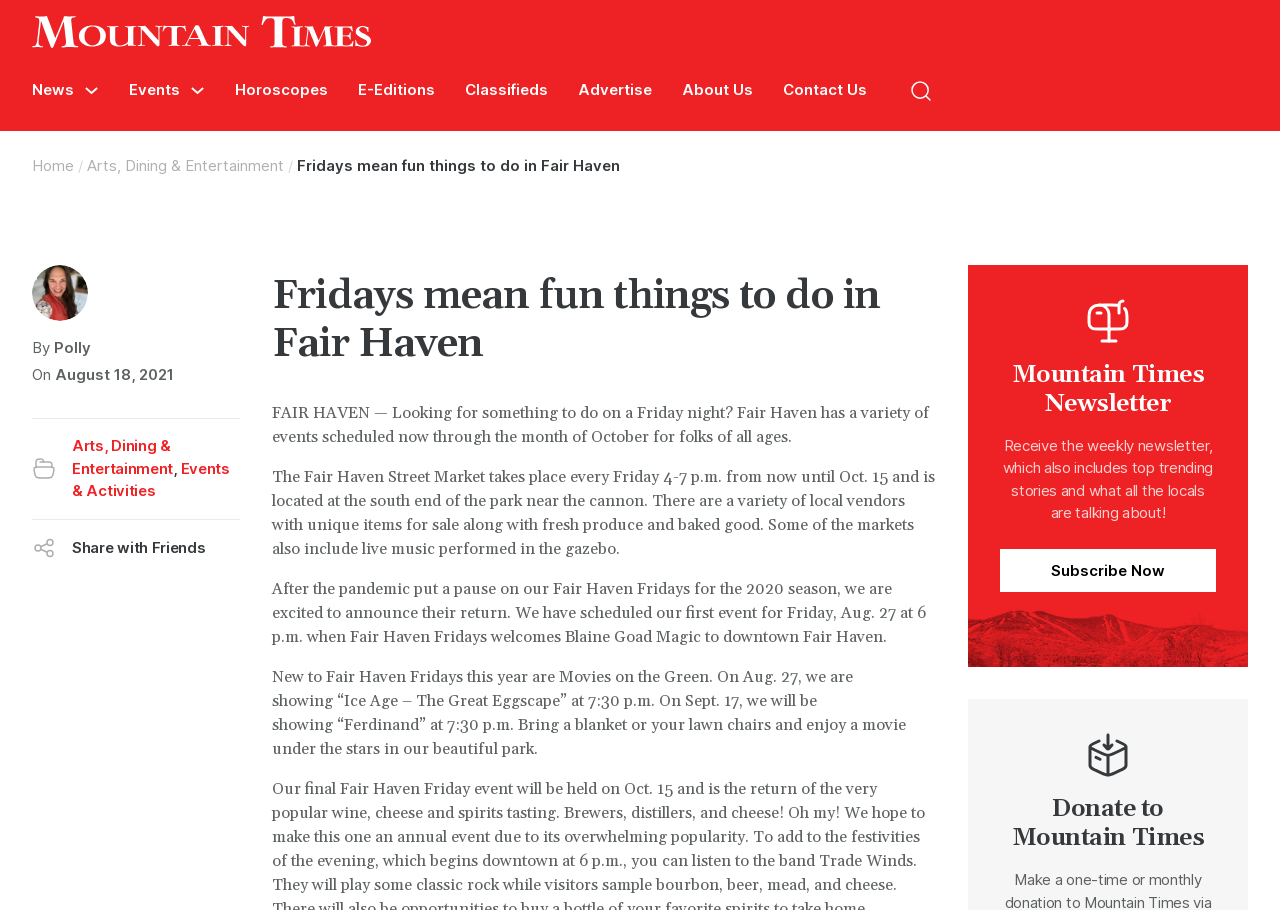What is the purpose of the 'Share with Friends' button?
Based on the content of the image, thoroughly explain and answer the question.

I inferred the answer by analyzing the button's text content and its position on the webpage. The button is likely used to share the article with others, possibly through social media or email.